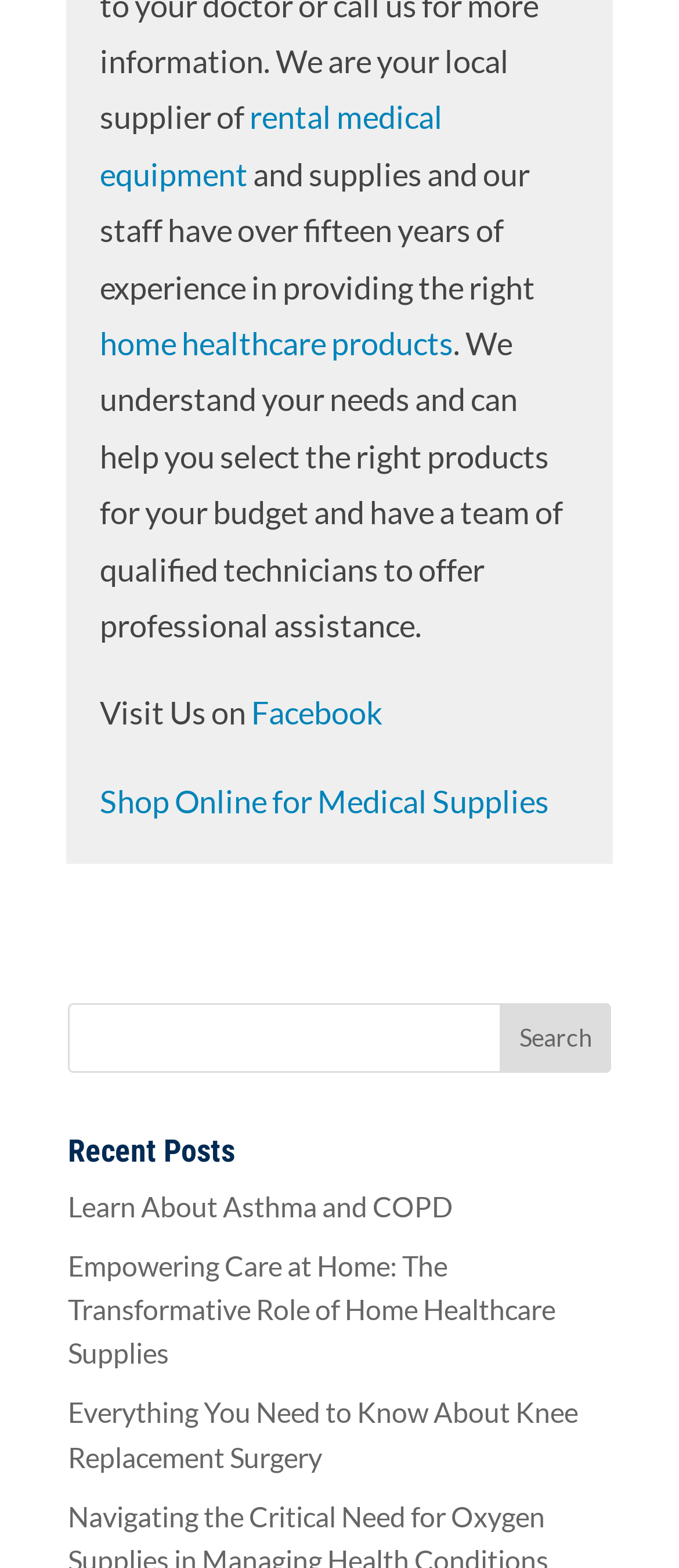Provide your answer in one word or a succinct phrase for the question: 
What is the main topic of this webpage?

Medical equipment and supplies